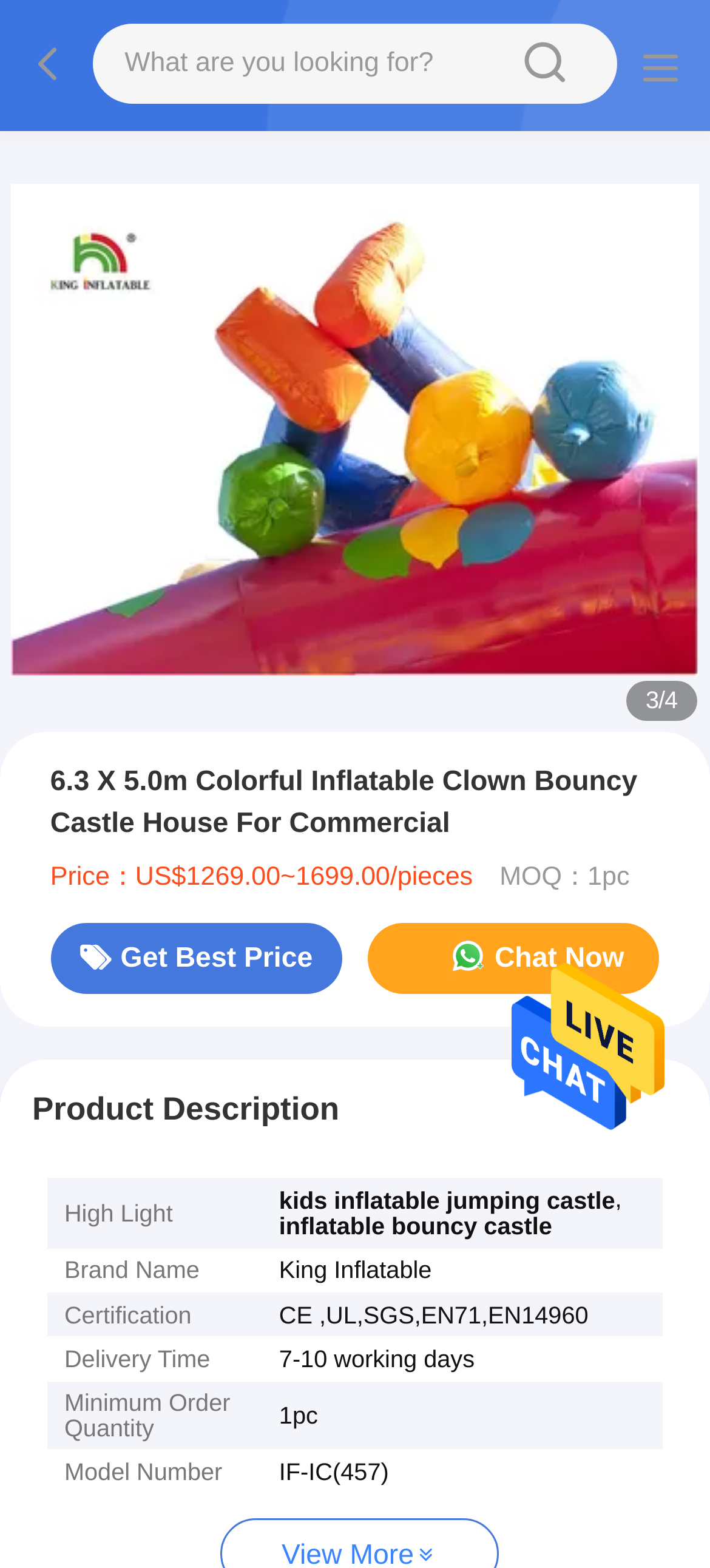What is the price range of the product?
Can you give a detailed and elaborate answer to the question?

I found the price range by looking at the StaticText element with the text 'Price：US$1269.00~1699.00/pieces' which is located at the top of the page, below the product image.